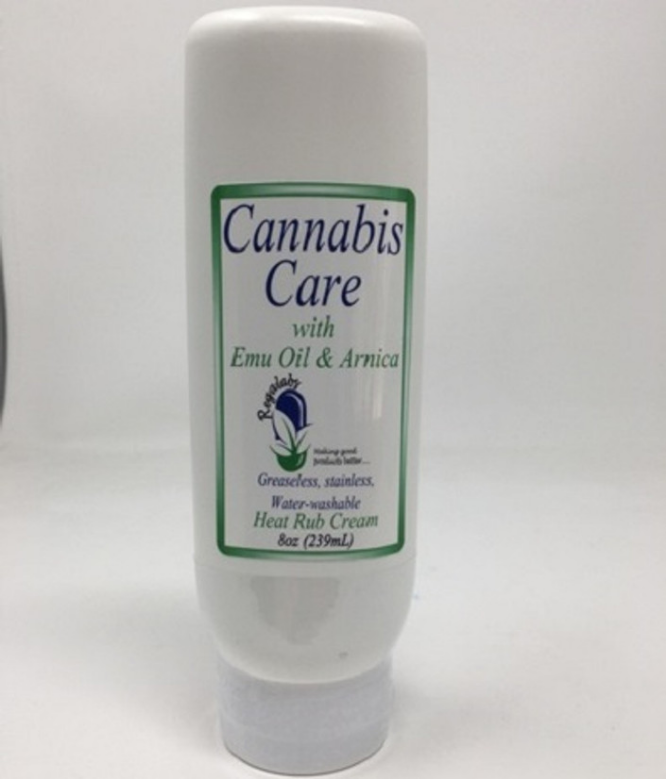What is the net content of the product?
Using the information from the image, answer the question thoroughly.

The net content of the product is 8 oz (239 mL) as stated on the label of the bottle, which provides information about the quantity of the product.